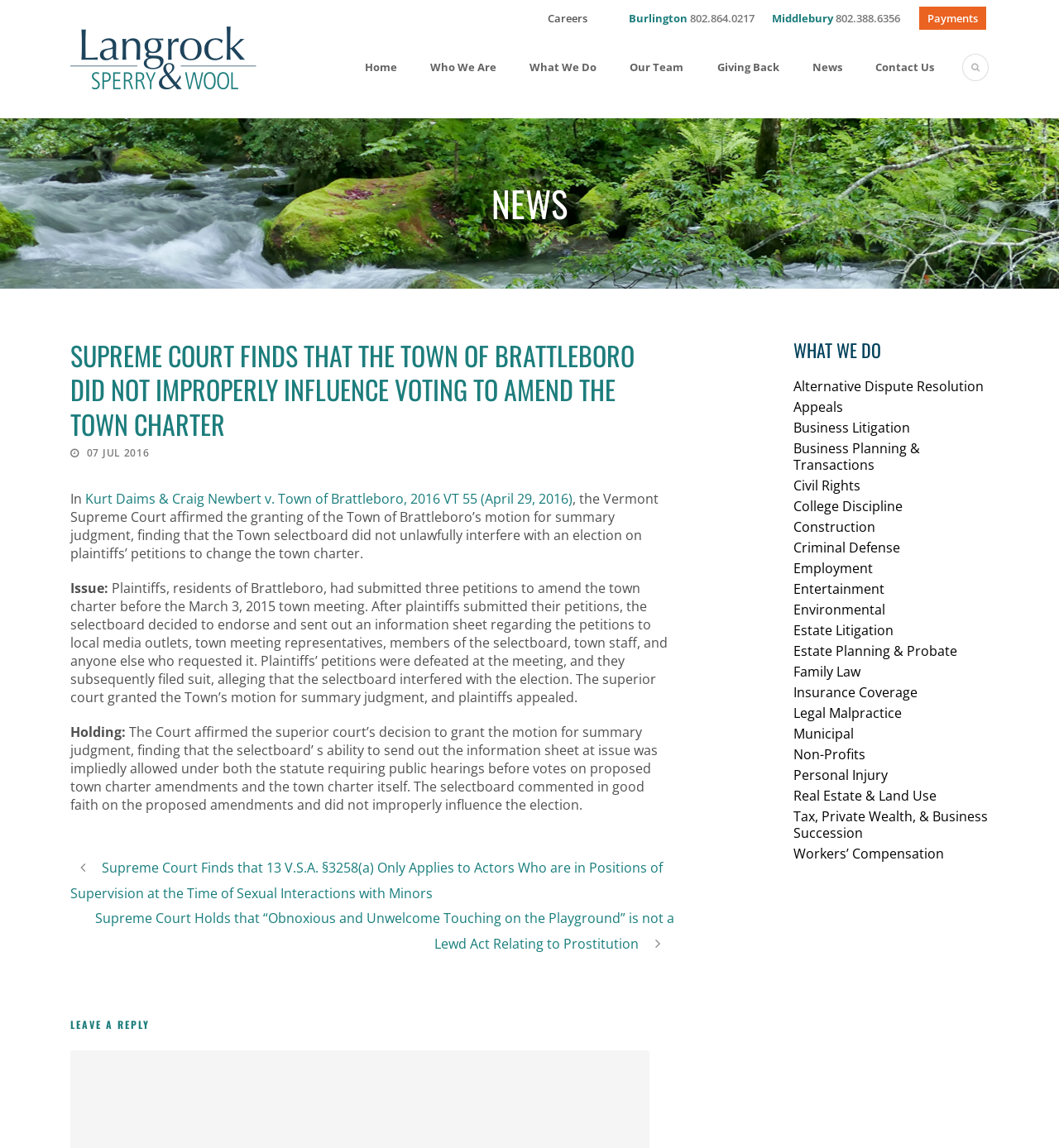Give a one-word or short-phrase answer to the following question: 
What is the name of the law firm?

Langrock